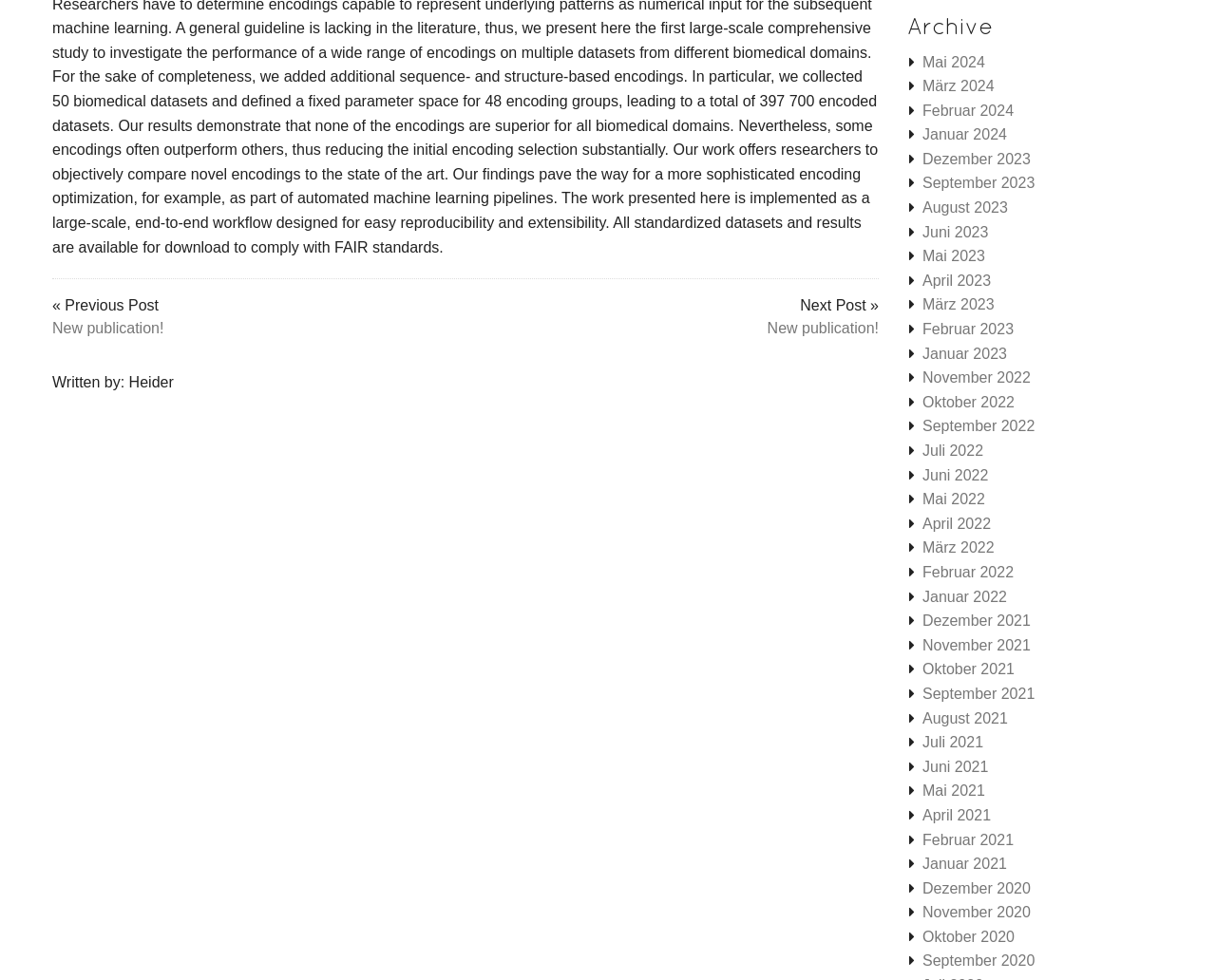Determine the bounding box for the UI element as described: "Januar 2022". The coordinates should be represented as four float numbers between 0 and 1, formatted as [left, top, right, bottom].

[0.759, 0.6, 0.828, 0.617]